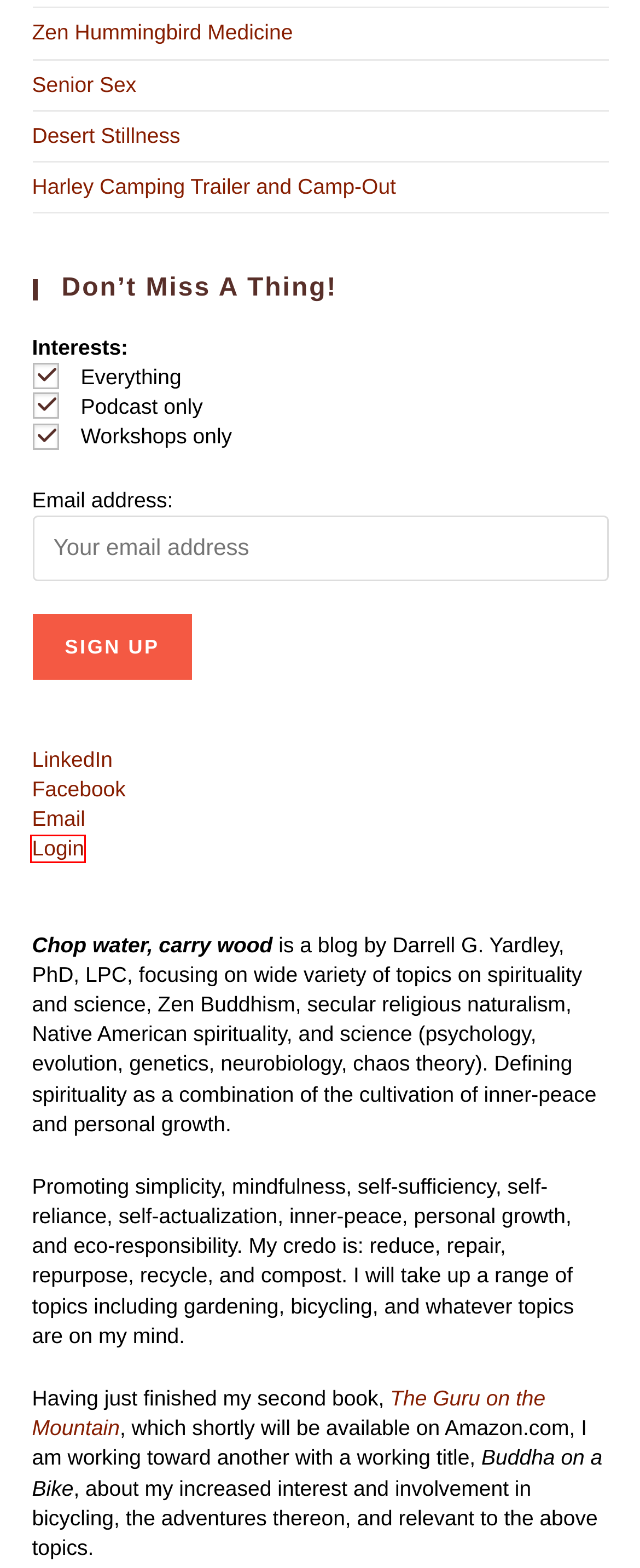You have been given a screenshot of a webpage with a red bounding box around a UI element. Select the most appropriate webpage description for the new webpage that appears after clicking the element within the red bounding box. The choices are:
A. Harley Camping Trailer and Camp-Out – Darrell G Yardley
B. Senior Sex Life Coaching – Darrell G Yardley
C. Desert Stillness – Darrell G Yardley
D. Texas Road Trip: an update – Darrell G Yardley
E. Bicycle Tour 2022 – Darrell G Yardley
F. About – Darrell G Yardley
G. Desert Dharma: Bicycling Big Bend – Darrell G Yardley
H. Log In ‹ Darrell G Yardley — WordPress

H